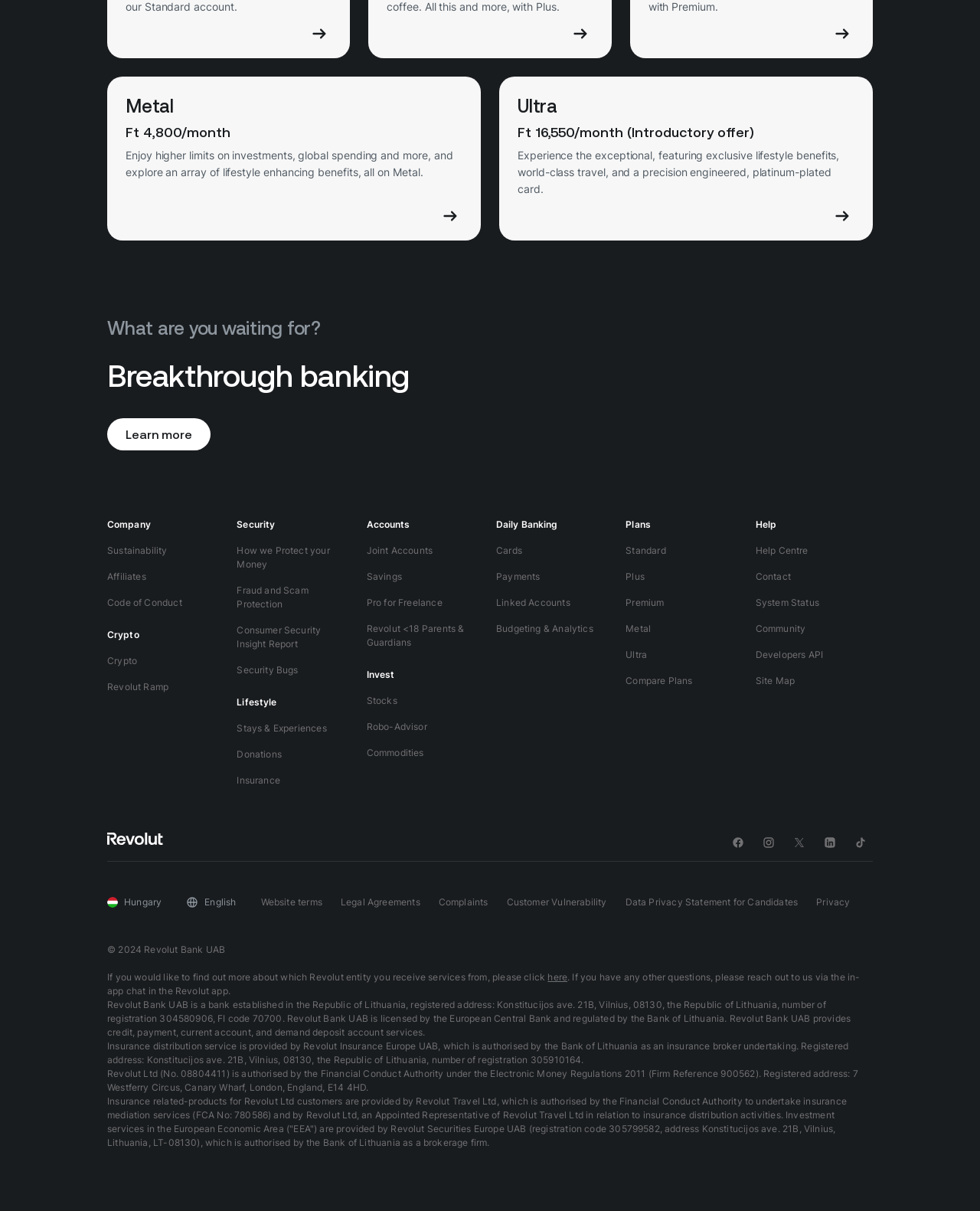What is the language of the webpage?
Look at the screenshot and respond with one word or a short phrase.

English